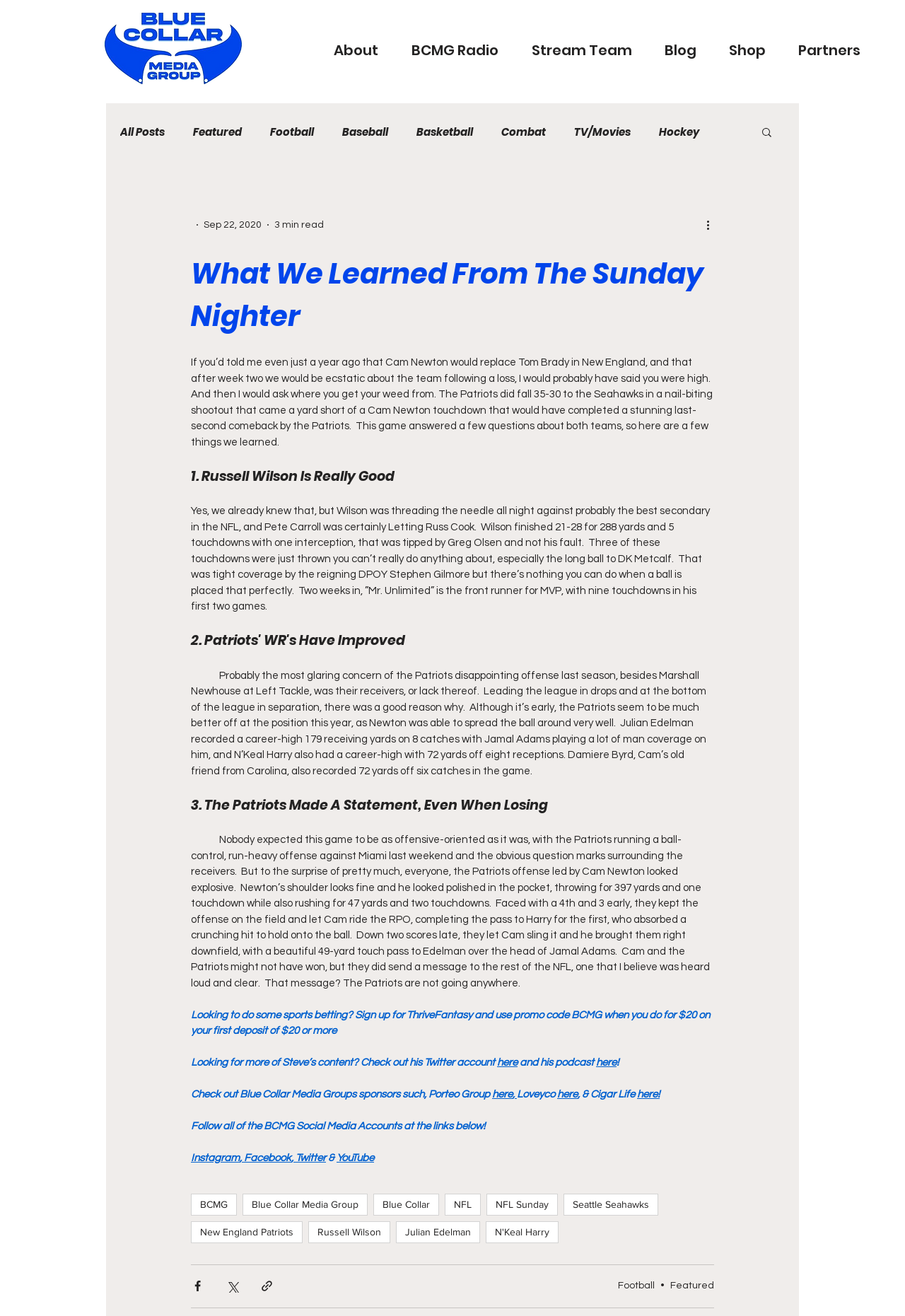Carefully examine the image and provide an in-depth answer to the question: What is the name of the team Cam Newton replaced Tom Brady in?

The author mentioned that Cam Newton replaced Tom Brady in New England, and that after week two, they would be ecstatic about the team following a loss.